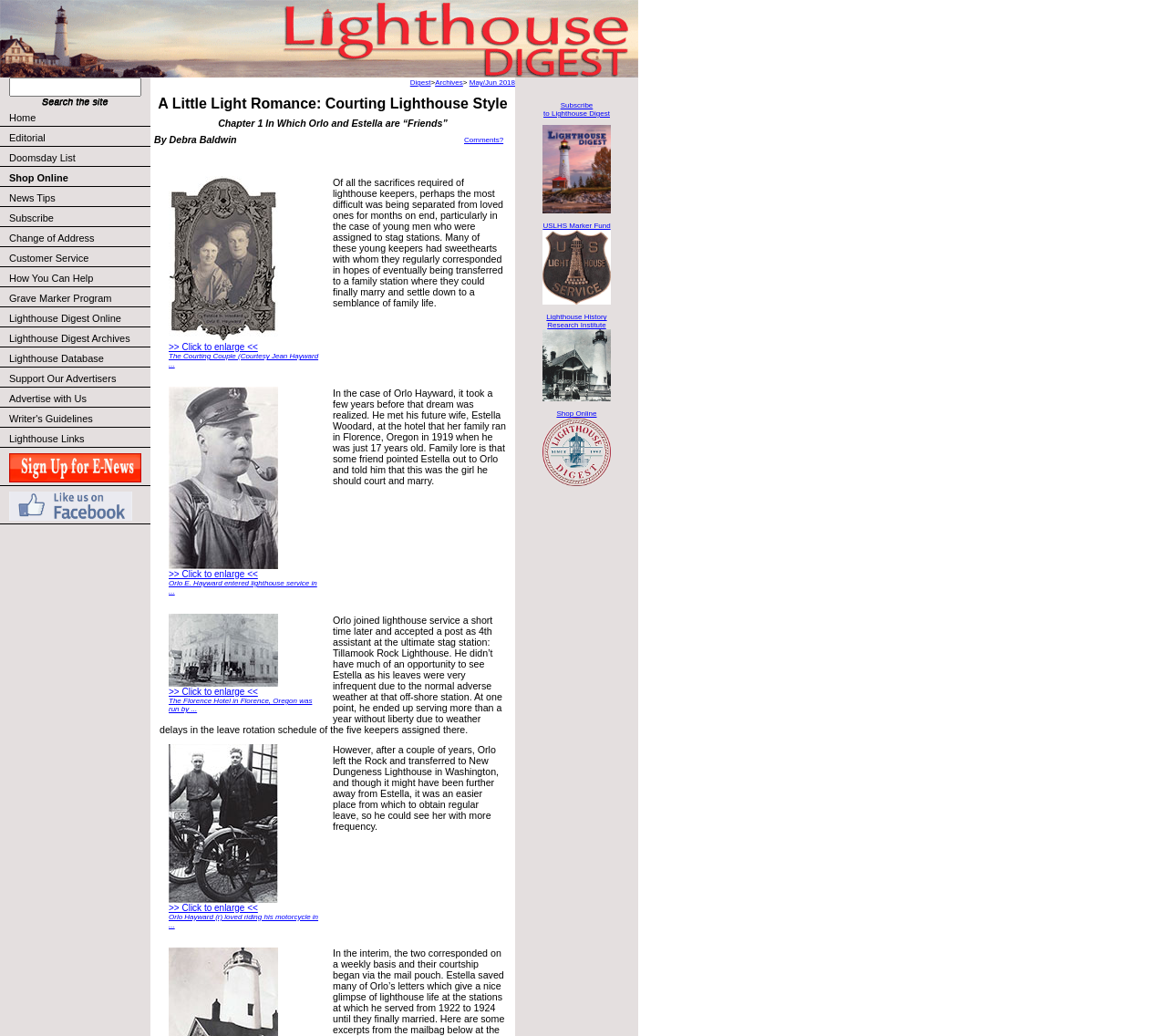Give an in-depth explanation of the webpage layout and content.

This webpage is about Lighthouse Digest, a publication that shares stories and information about lighthouses. At the top of the page, there is a search bar with a "Search" button next to it. Below the search bar, there is a row of links to various sections of the website, including "Home", "Editorial", "Doomsday List", "Shop Online", and more.

To the right of the links, there is a small image. Below the image, there is a table of contents with links to different articles, including "A Little Light Romance: Courting Lighthouse Style", which is the main article on this page.

The main article is divided into several sections, each with a heading and a block of text. The article tells the story of Orlo Hayward, a lighthouse keeper who fell in love with a woman named Estella Woodard. The story is accompanied by several images, which can be enlarged by clicking on them.

Throughout the article, there are links to enlarge images, as well as links to other related articles or websites. The text is well-organized and easy to read, with clear headings and paragraphs. At the bottom of the page, there is a section for comments, where readers can leave their thoughts and feedback on the article.